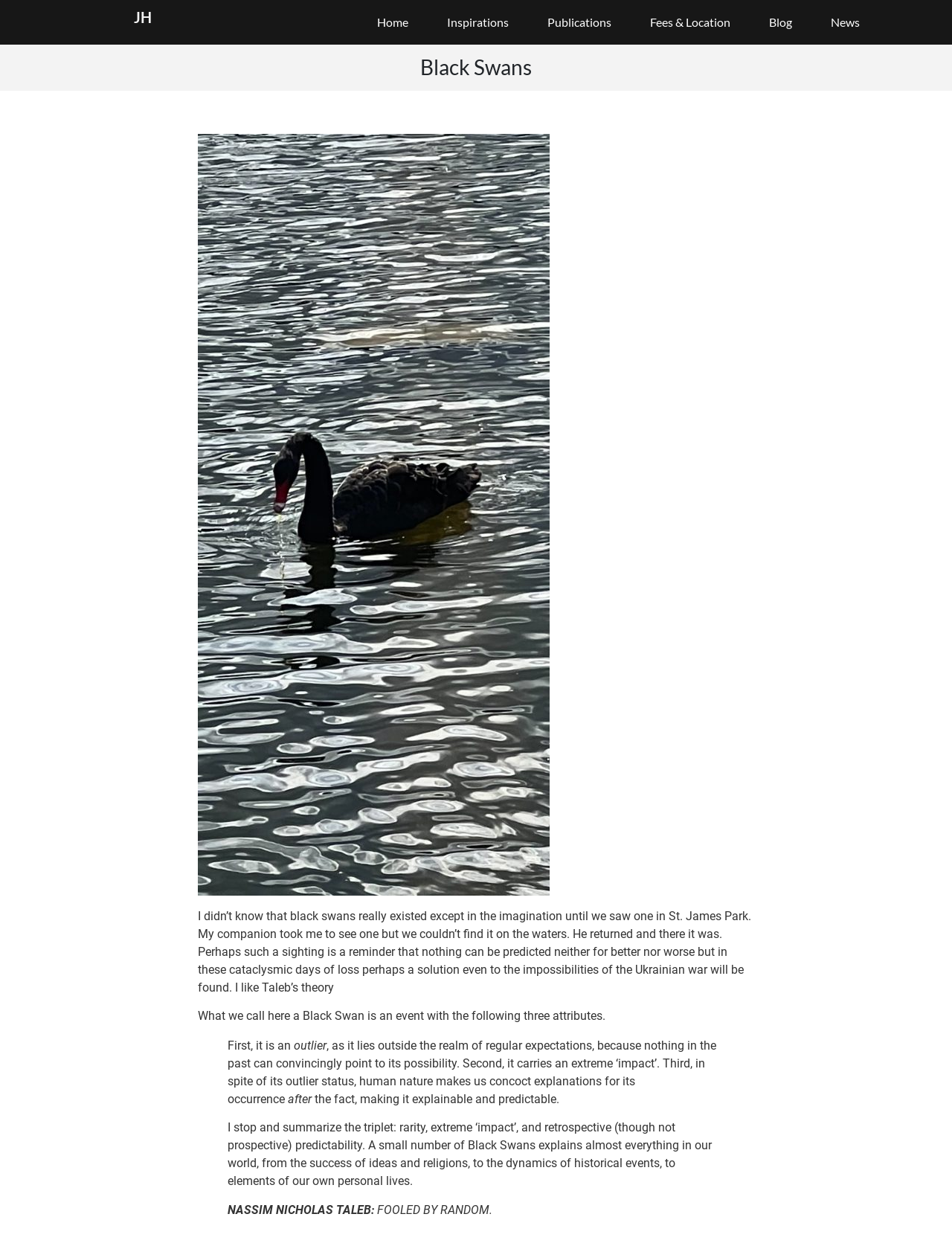Given the element description: "Blog", predict the bounding box coordinates of the UI element it refers to, using four float numbers between 0 and 1, i.e., [left, top, right, bottom].

[0.793, 0.003, 0.848, 0.033]